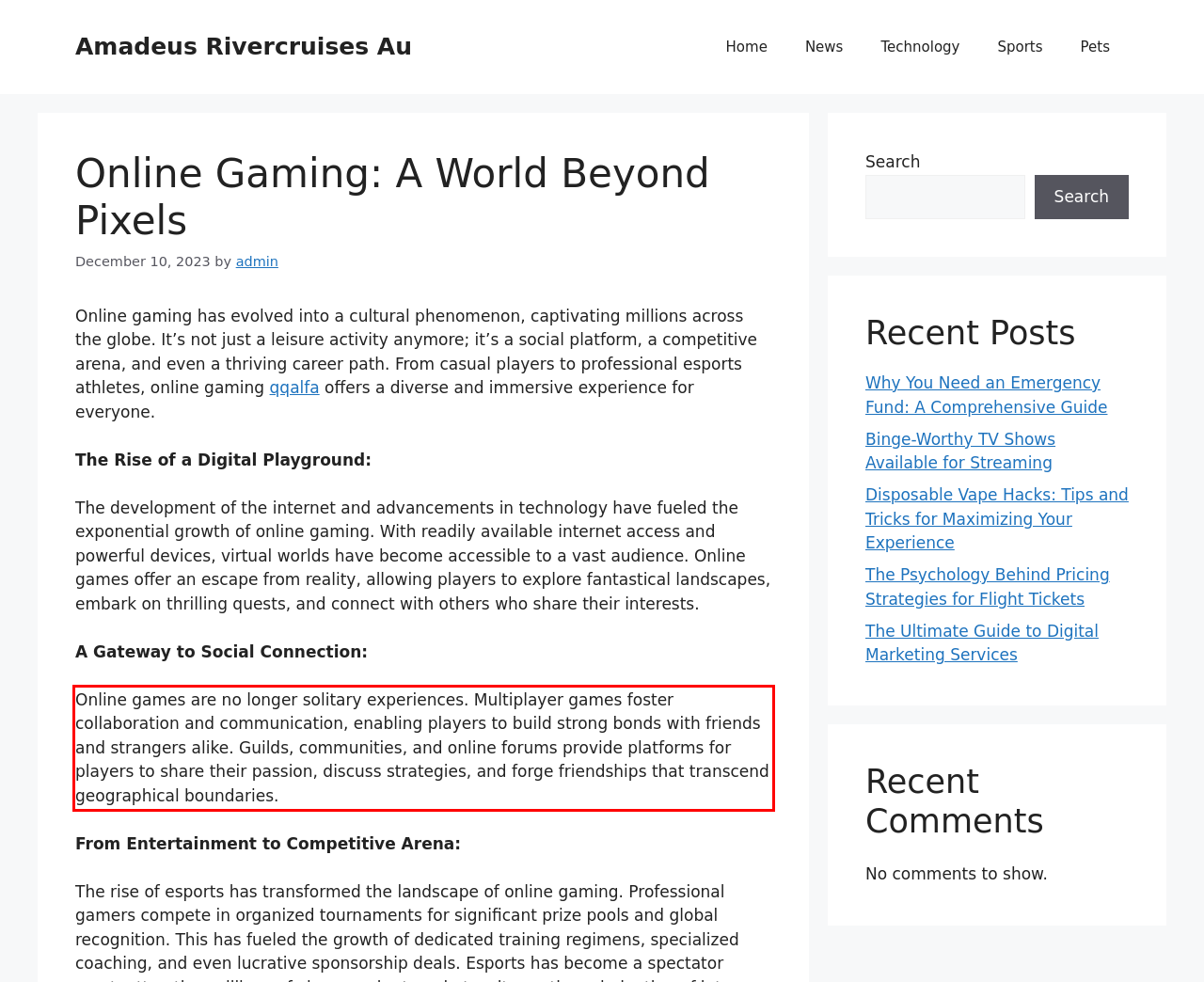Please use OCR to extract the text content from the red bounding box in the provided webpage screenshot.

Online games are no longer solitary experiences. Multiplayer games foster collaboration and communication, enabling players to build strong bonds with friends and strangers alike. Guilds, communities, and online forums provide platforms for players to share their passion, discuss strategies, and forge friendships that transcend geographical boundaries.